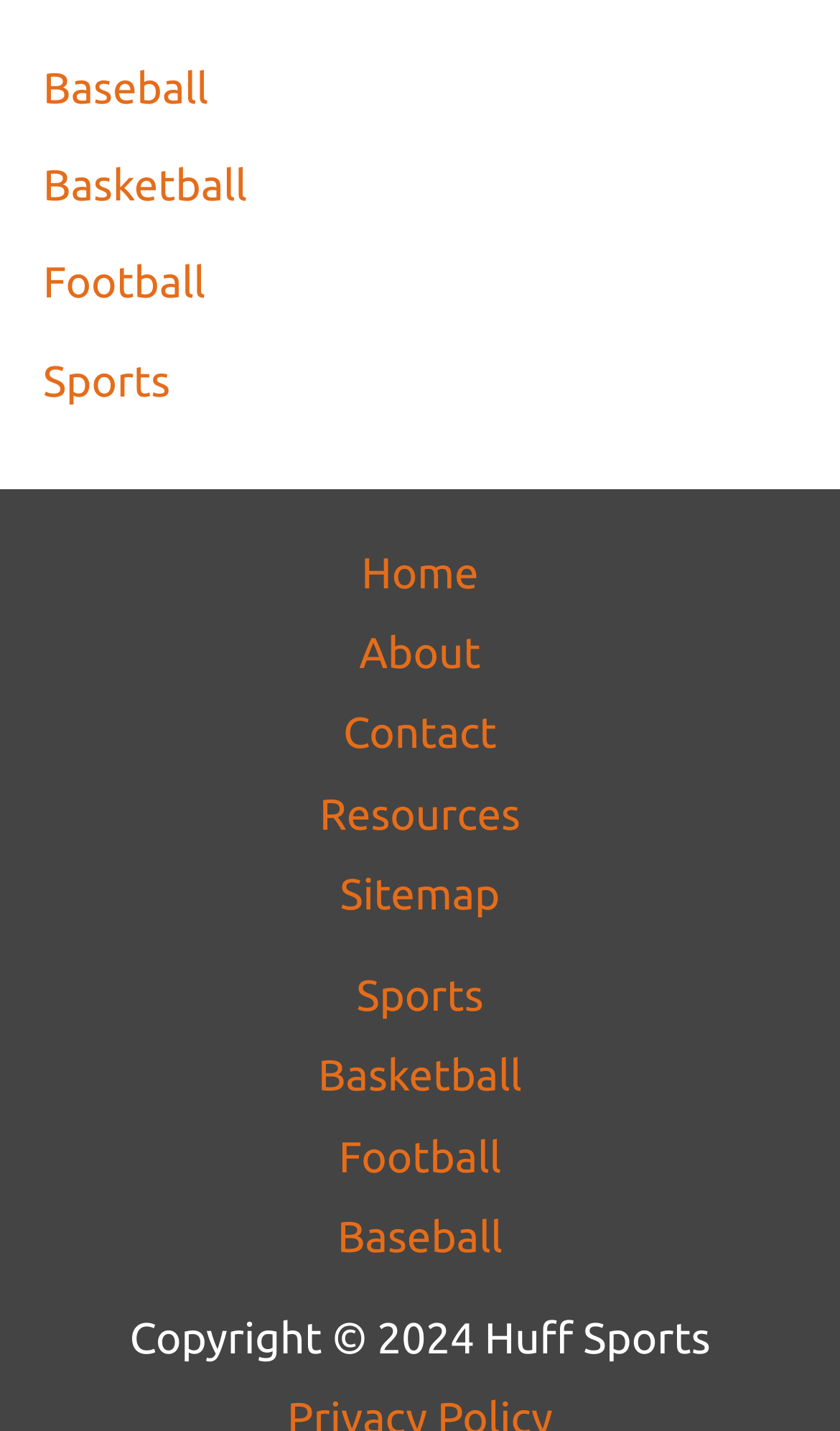What is the name of the website?
Using the image, elaborate on the answer with as much detail as possible.

At the bottom of the webpage, there is a StaticText element that reads 'Copyright © 2024 Huff Sports'. This suggests that the name of the website is 'Huff Sports'.